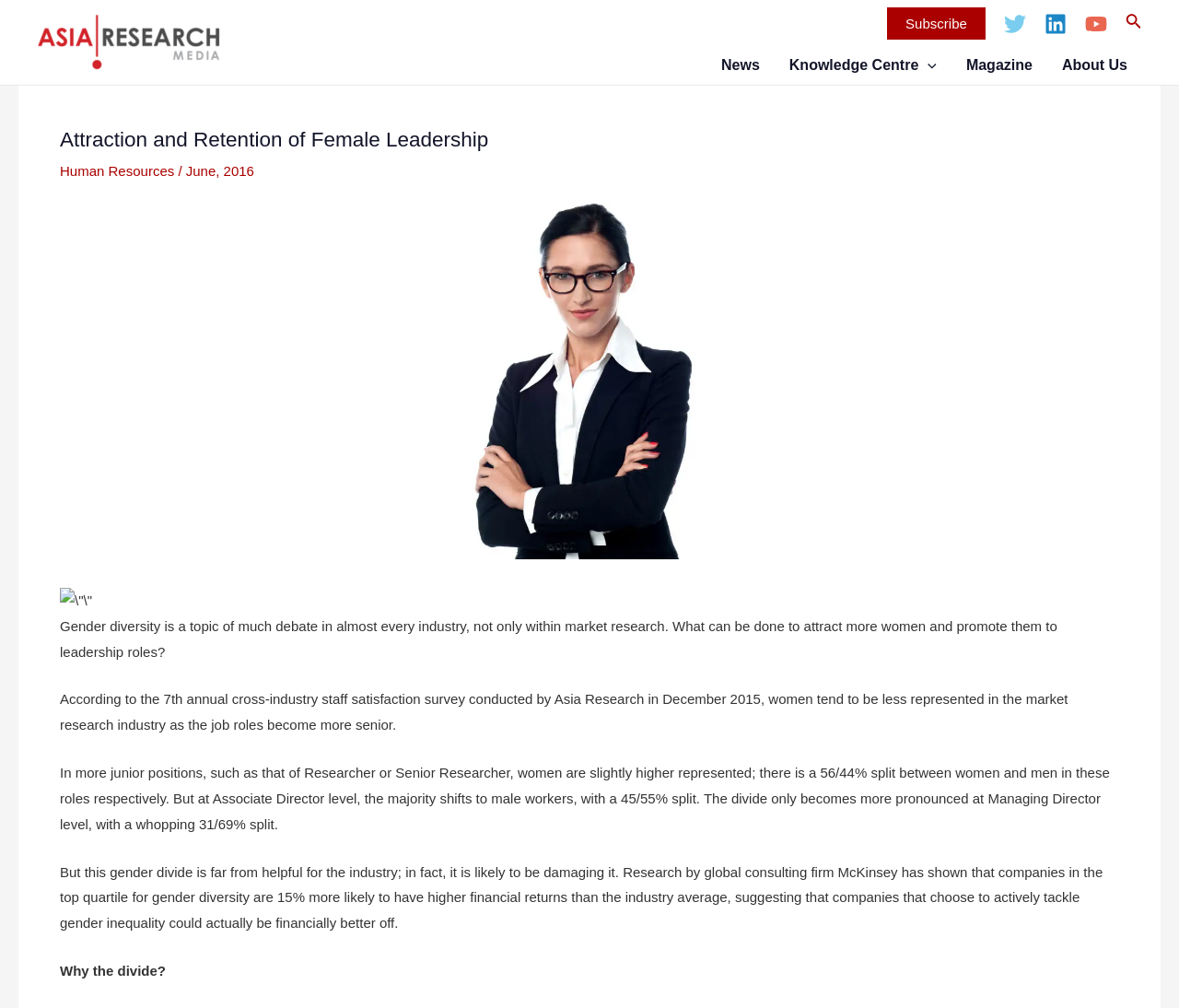Extract the heading text from the webpage.

Attraction and Retention of Female Leadership